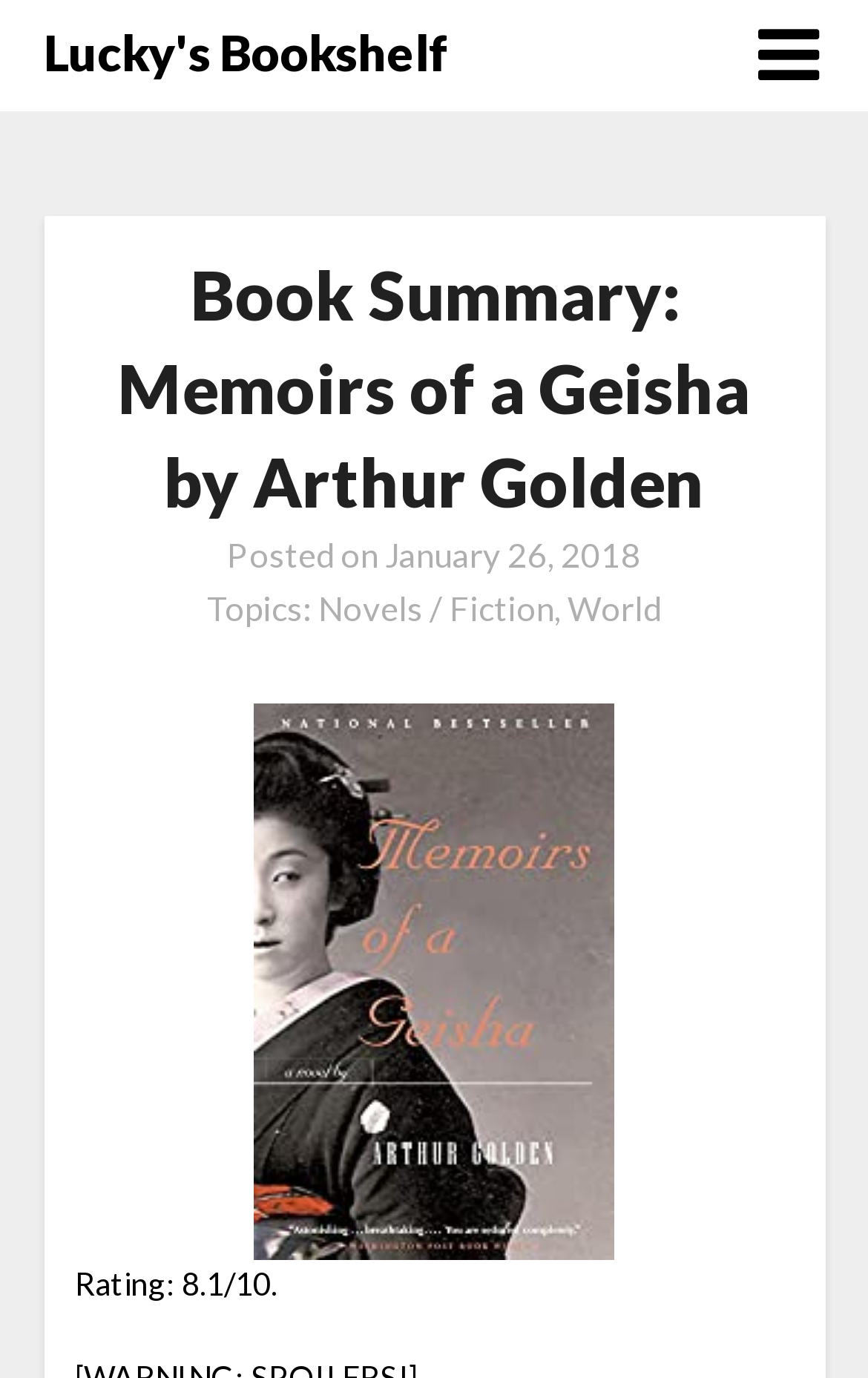Locate the primary headline on the webpage and provide its text.

Book Summary: Memoirs of a Geisha by Arthur Golden